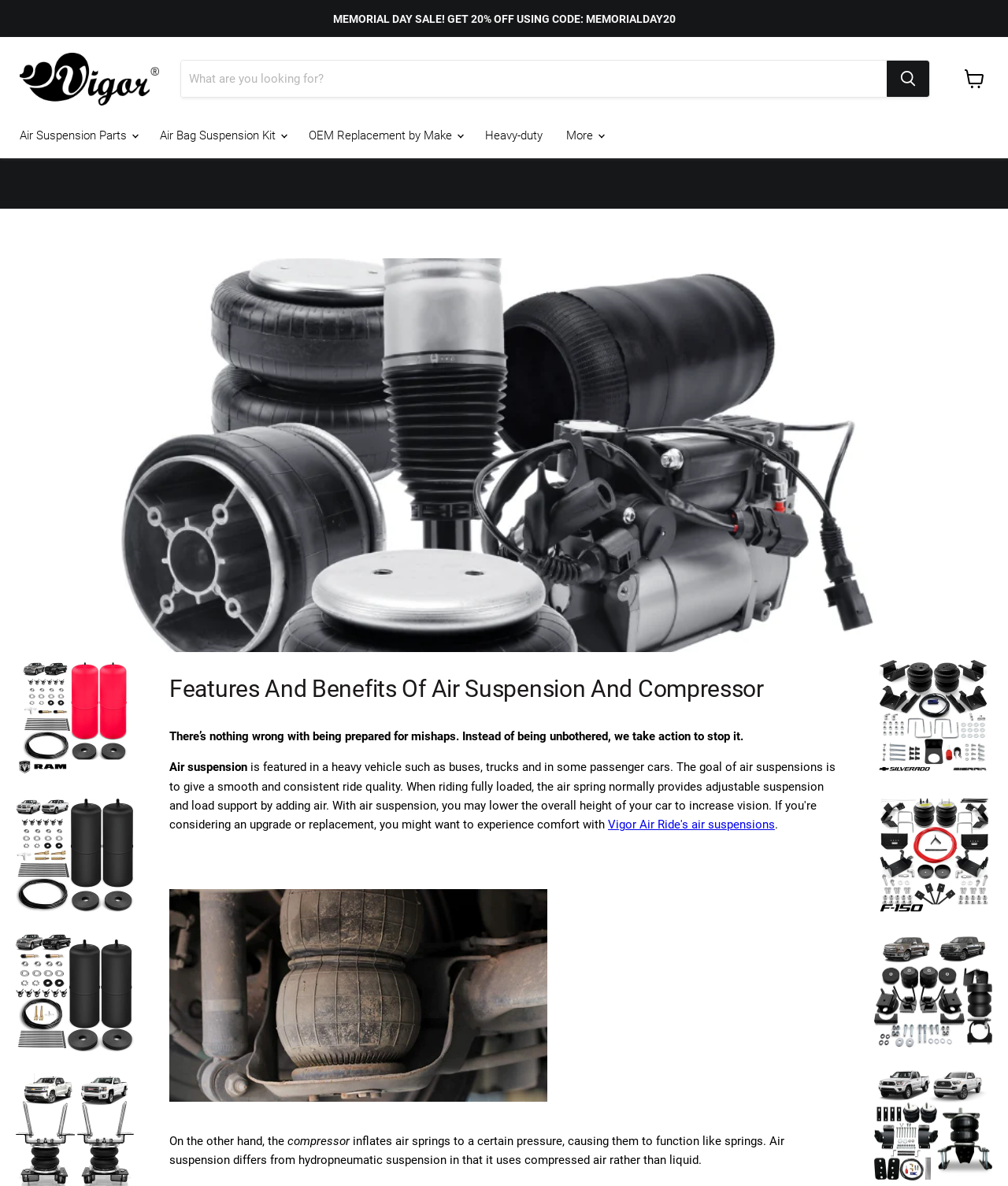Determine the bounding box coordinates for the UI element described. Format the coordinates as (top-left x, top-left y, bottom-right x, bottom-right y) and ensure all values are between 0 and 1. Element description: Air Suspension Parts

[0.008, 0.101, 0.147, 0.128]